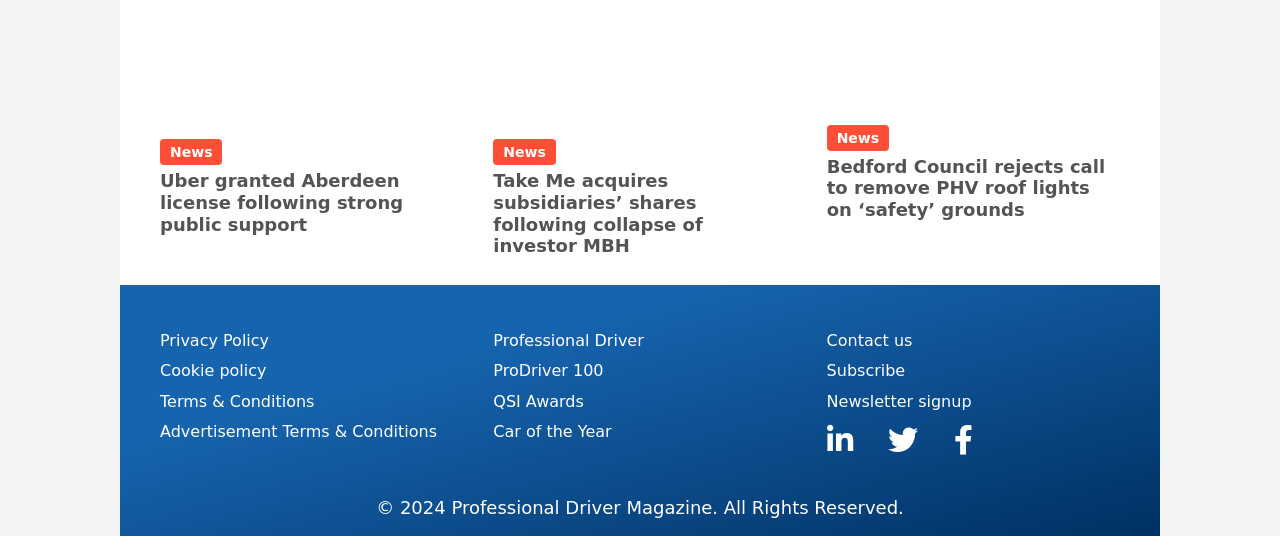Provide a brief response to the question below using one word or phrase:
What is the name of the magazine?

Professional Driver